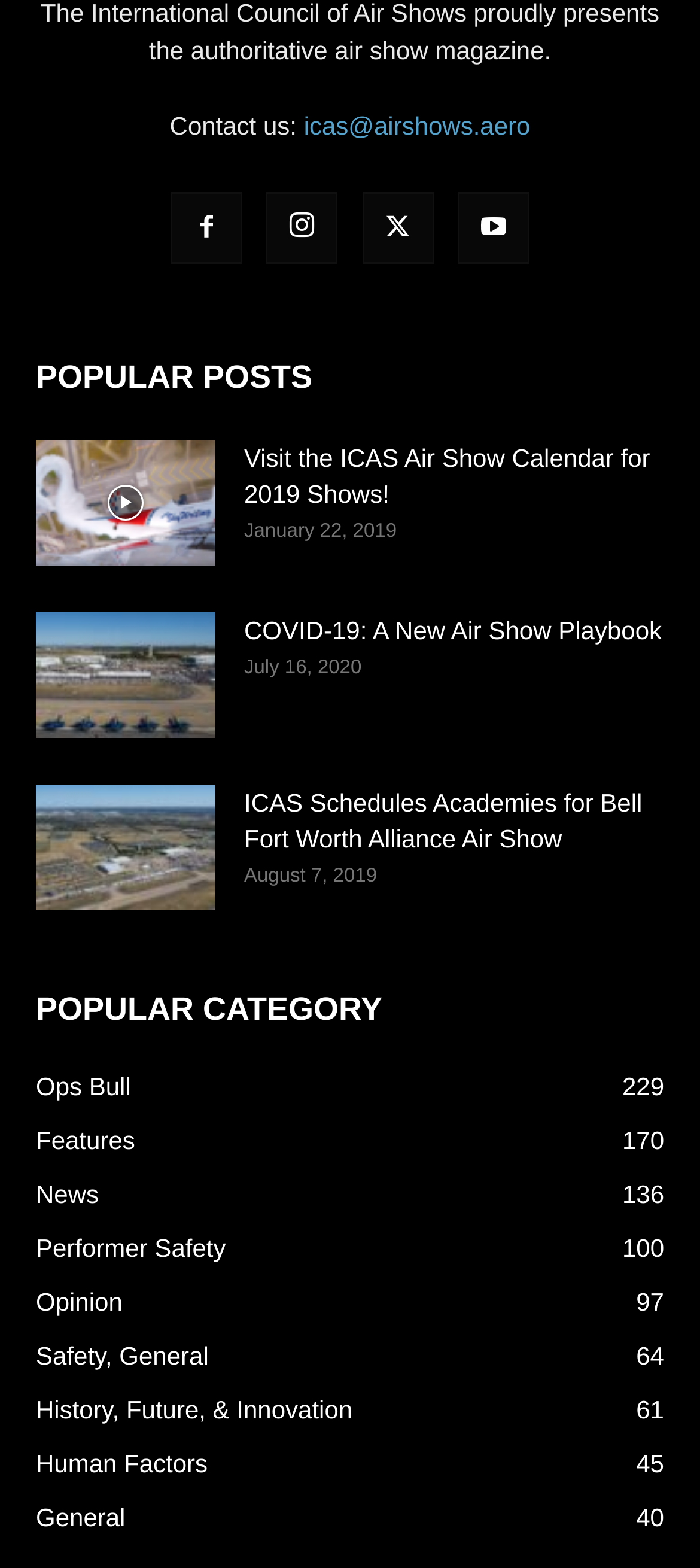What is the date of the second popular post?
We need a detailed and exhaustive answer to the question. Please elaborate.

The second popular post is 'COVID-19: A New Air Show Playbook', and its date is 'July 16, 2020', which is located below the post title and above the next post.